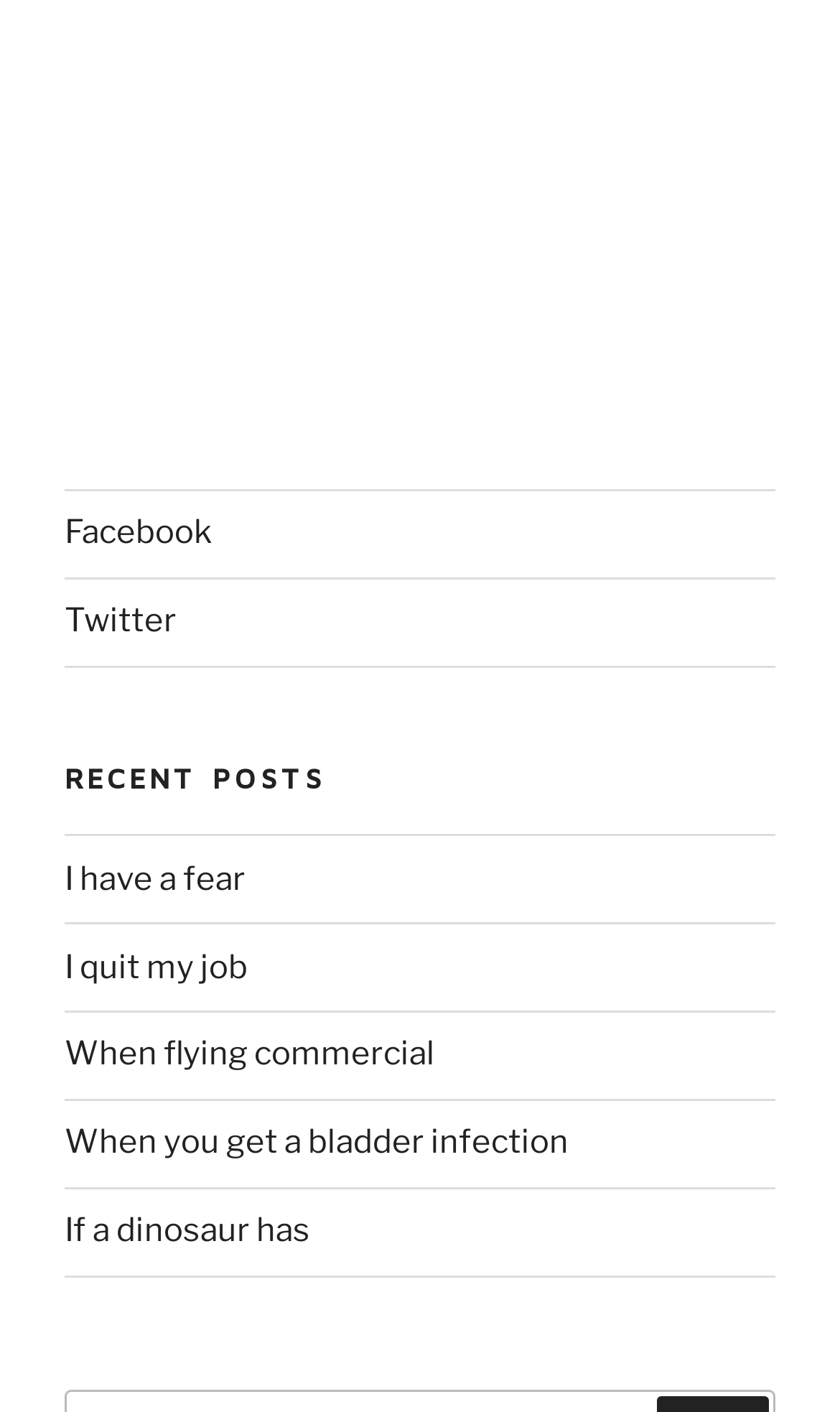Please locate the bounding box coordinates of the element that needs to be clicked to achieve the following instruction: "visit Clean Comedy Time Podcast". The coordinates should be four float numbers between 0 and 1, i.e., [left, top, right, bottom].

[0.077, 0.087, 0.897, 0.115]